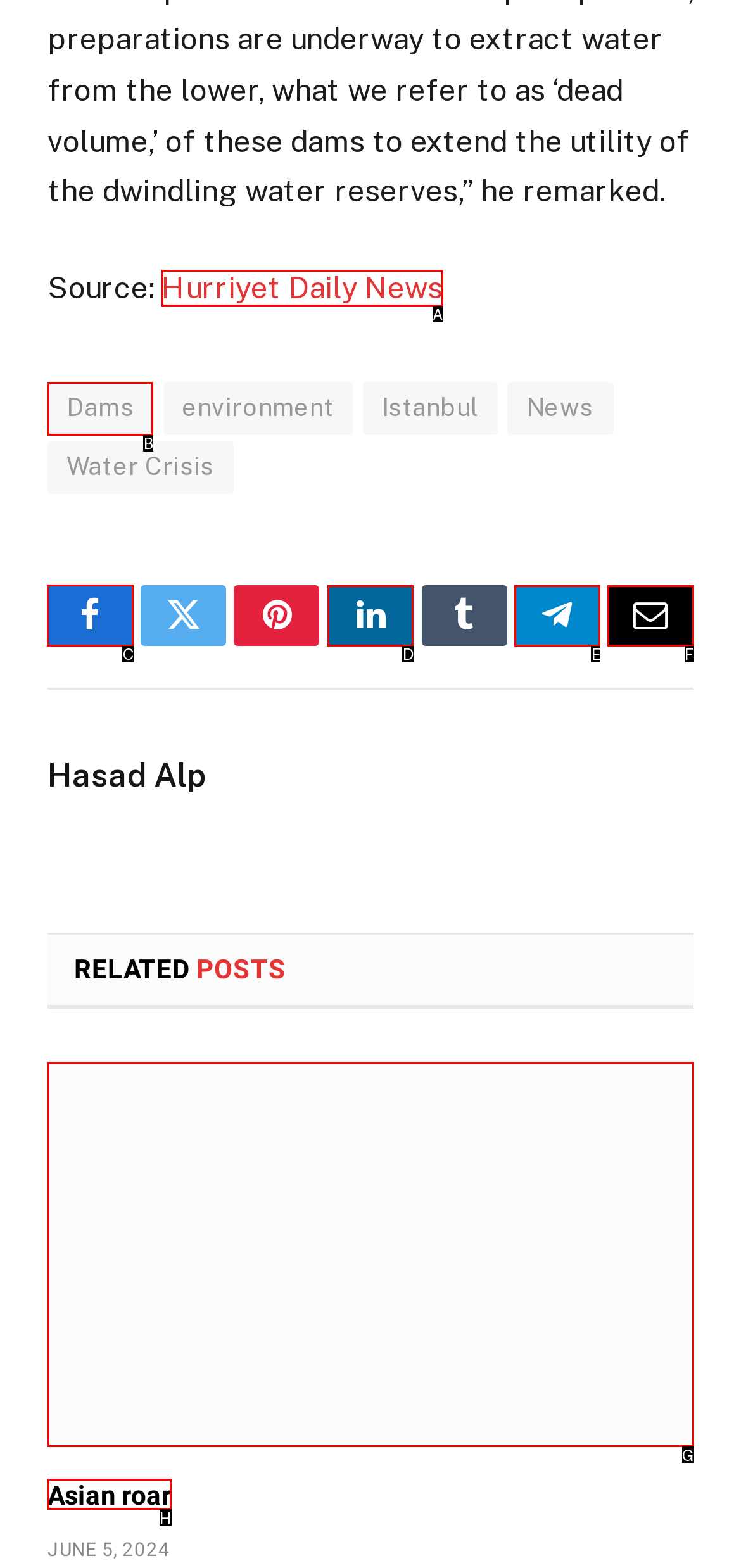Specify which UI element should be clicked to accomplish the task: Share on Facebook. Answer with the letter of the correct choice.

C